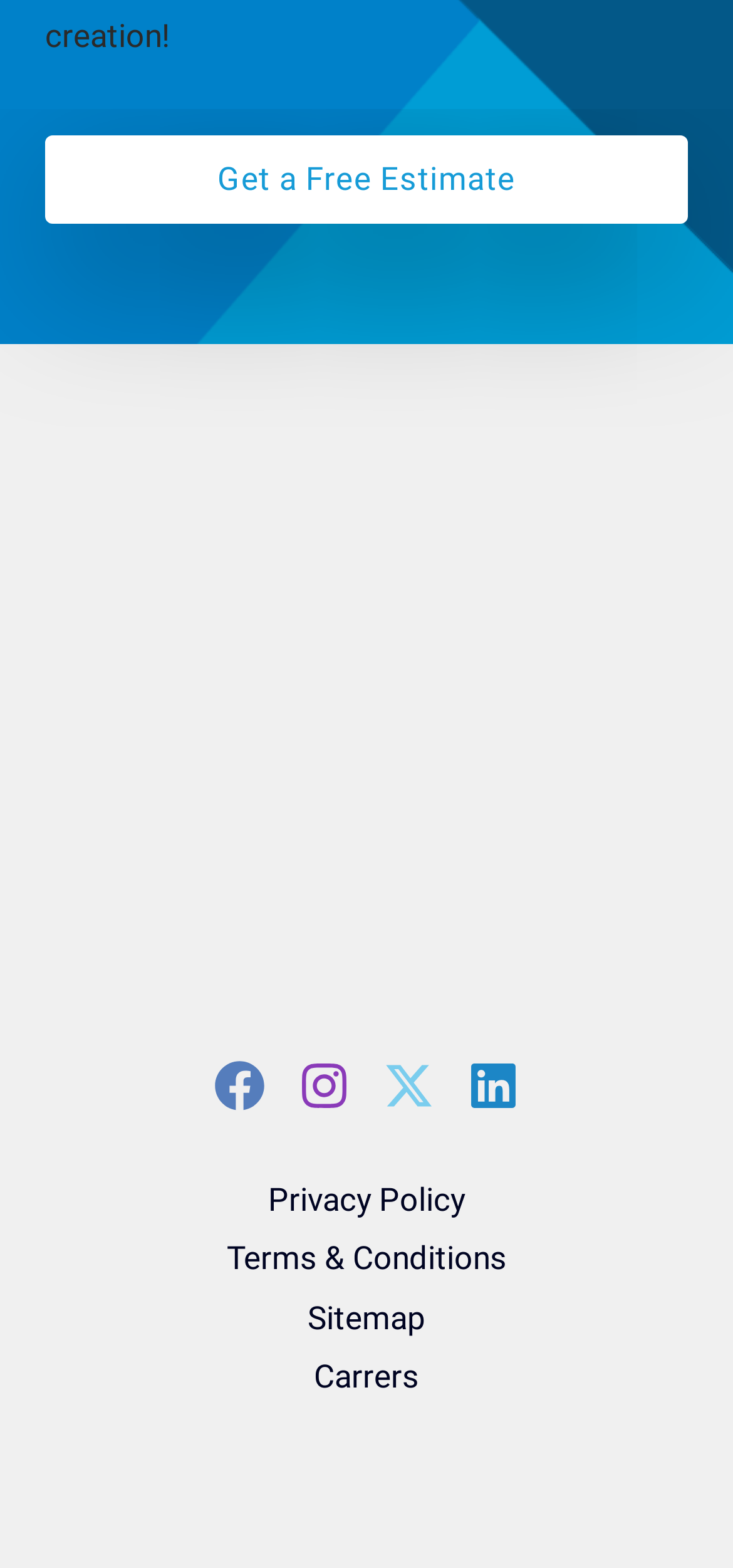Using the format (top-left x, top-left y, bottom-right x, bottom-right y), and given the element description, identify the bounding box coordinates within the screenshot: aria-label="Facebook"

[0.292, 0.676, 0.362, 0.709]